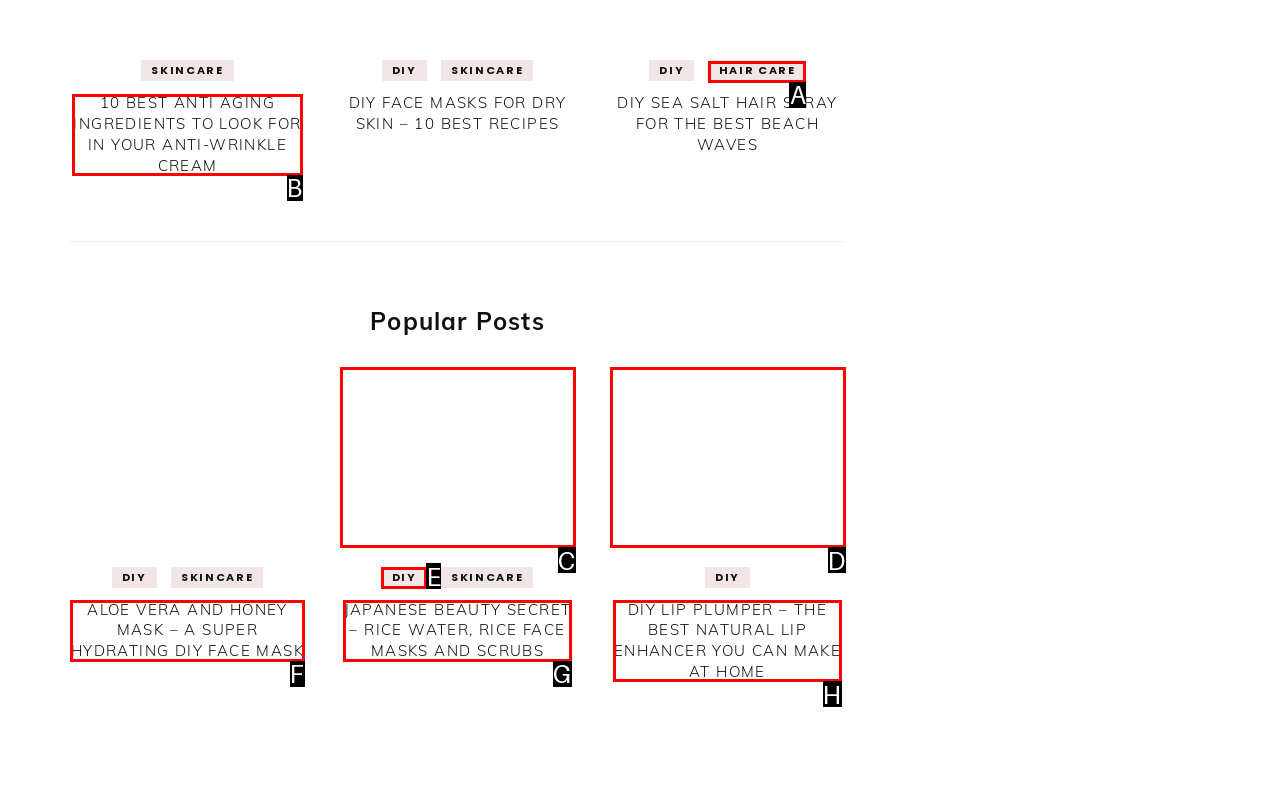Tell me which UI element to click to fulfill the given task: Read the article about '10 BEST ANTI AGING INGREDIENTS TO LOOK FOR IN YOUR ANTI-WRINKLE CREAM'. Respond with the letter of the correct option directly.

B